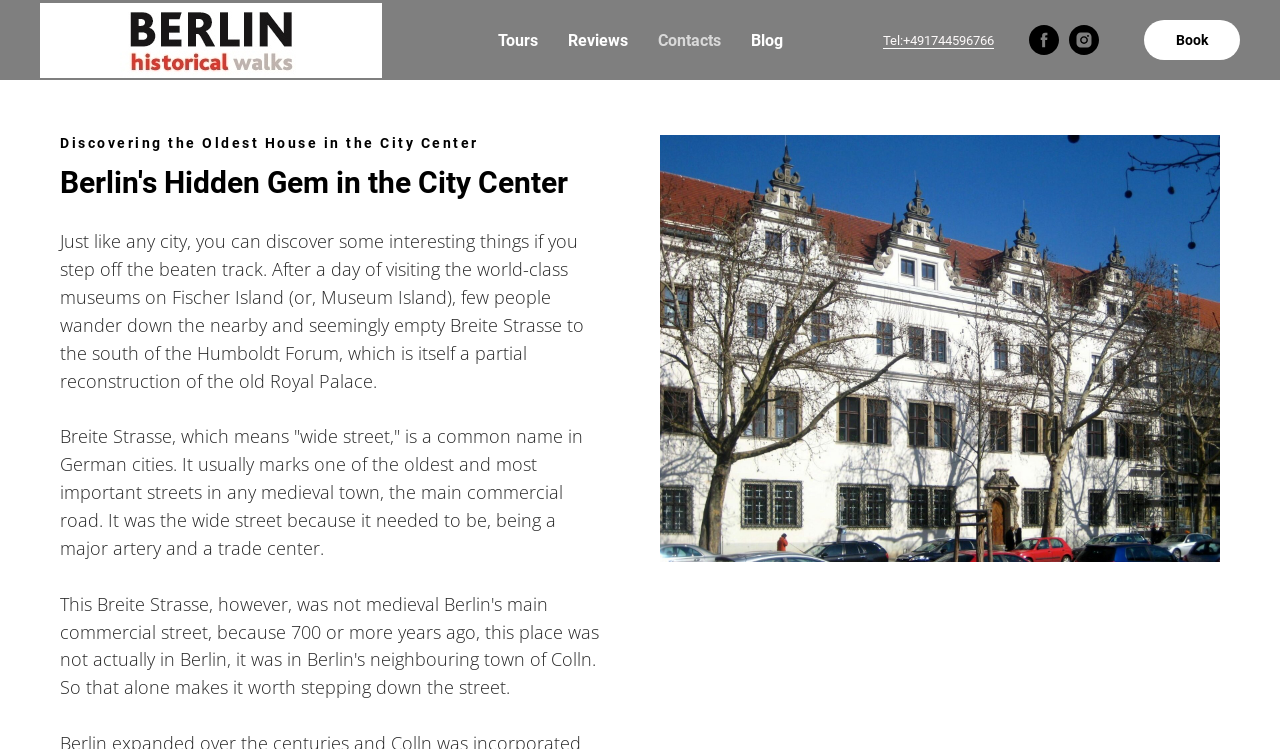Locate the bounding box coordinates of the area where you should click to accomplish the instruction: "Visit the Blog".

[0.586, 0.041, 0.611, 0.066]